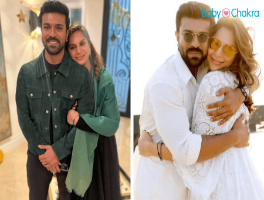Explain the image in a detailed way.

The image features a joyful moment shared between Ram Charan and Upasana Kamineni, marking the recent news of their becoming parents to a baby girl. On the left, the couple is seen embracing each other in a cozy indoor setting, with Ram Charan sporting a stylish green jacket and Upasana looking radiant in a black outfit with a green scarf. The right side of the image captures a more casual, outdoor scene, showcasing the couple in matching light-colored outfits, exuding warmth and affection as they hold each other closely. This heartfelt display of togetherness symbolizes their happiness during this exciting new chapter in their lives. The image is sourced from BabyChakra, signifying its connection to family and parenting themes.